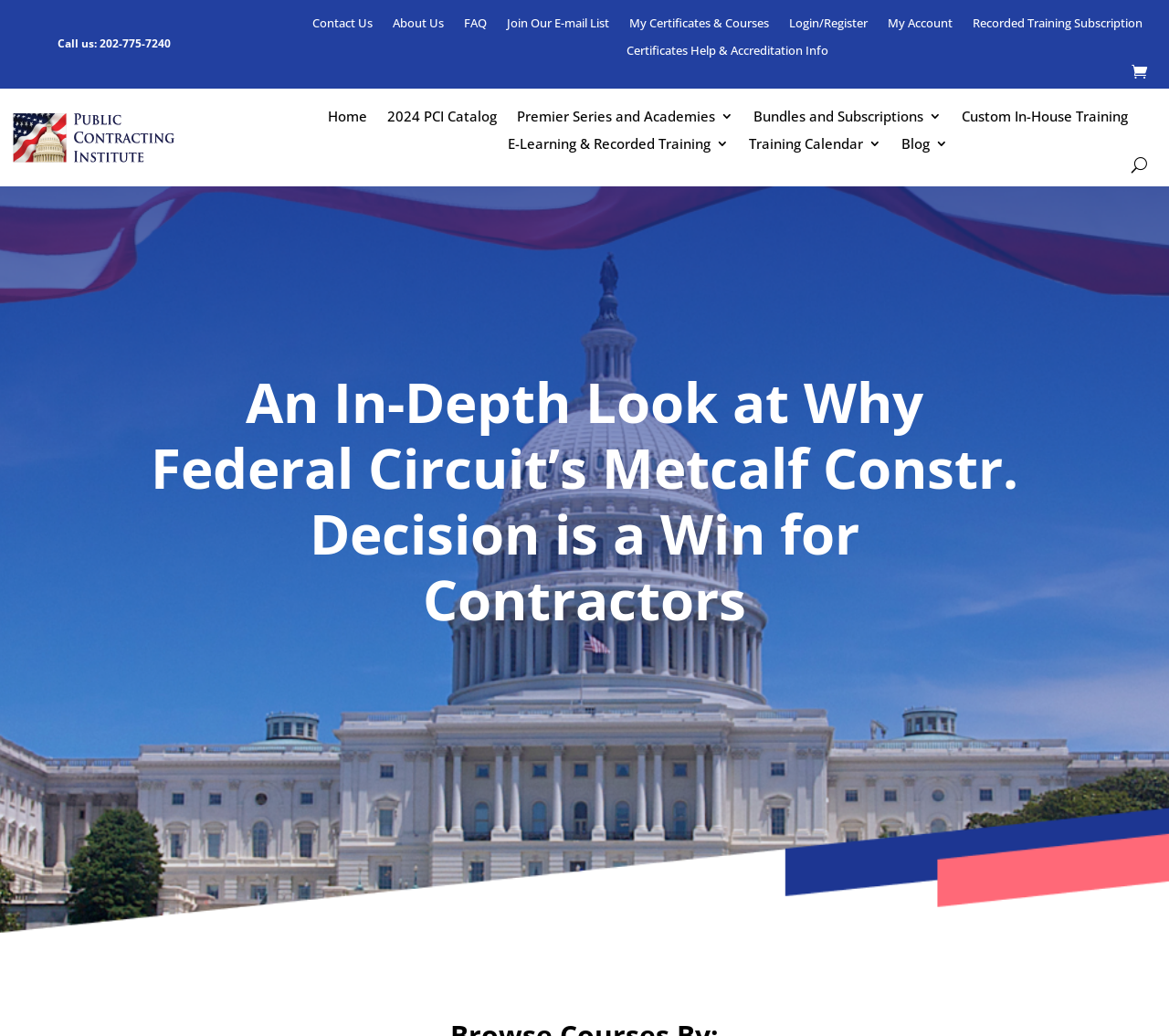Answer the question below using just one word or a short phrase: 
Is the 'Home' link to the left of '2024 PCI Catalog'?

Yes